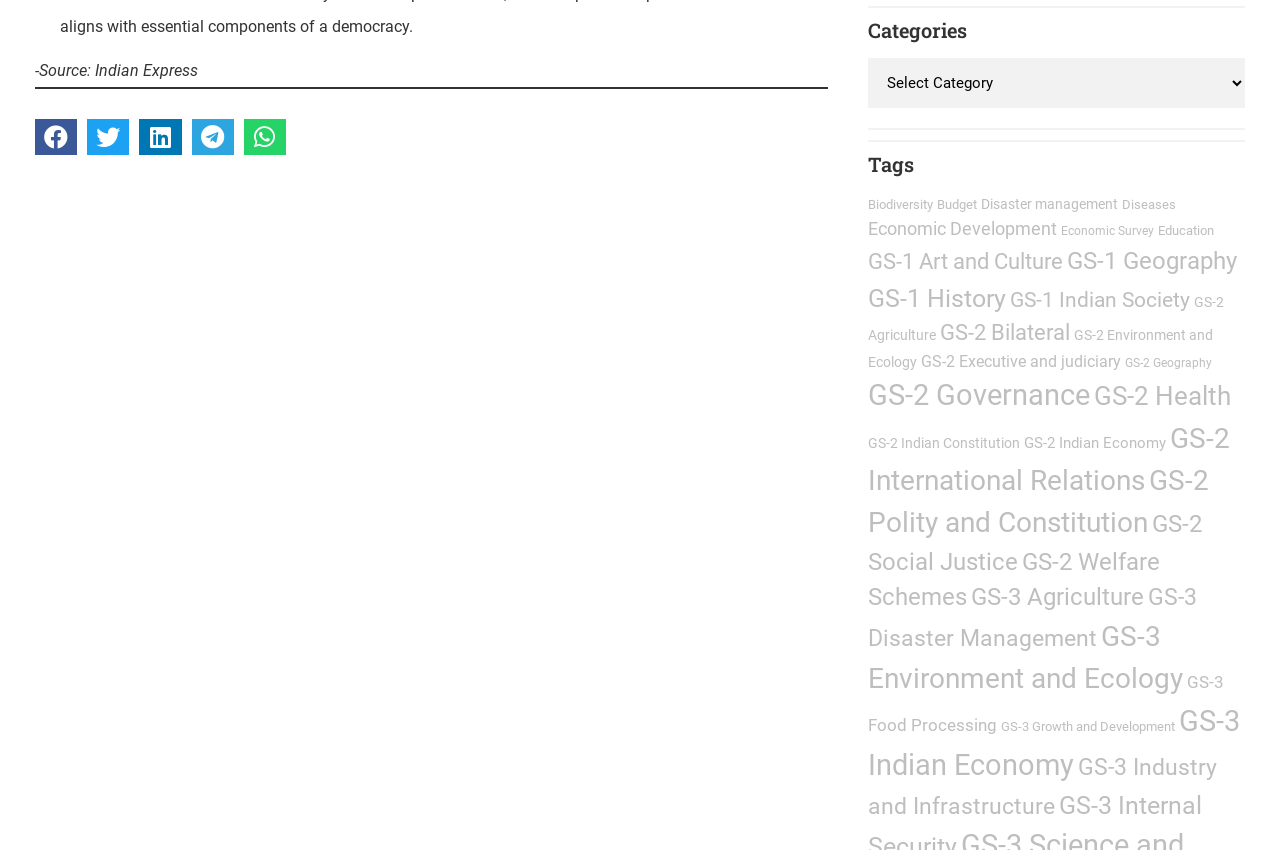Give a one-word or one-phrase response to the question:
How many items are there under GS-1 History?

206